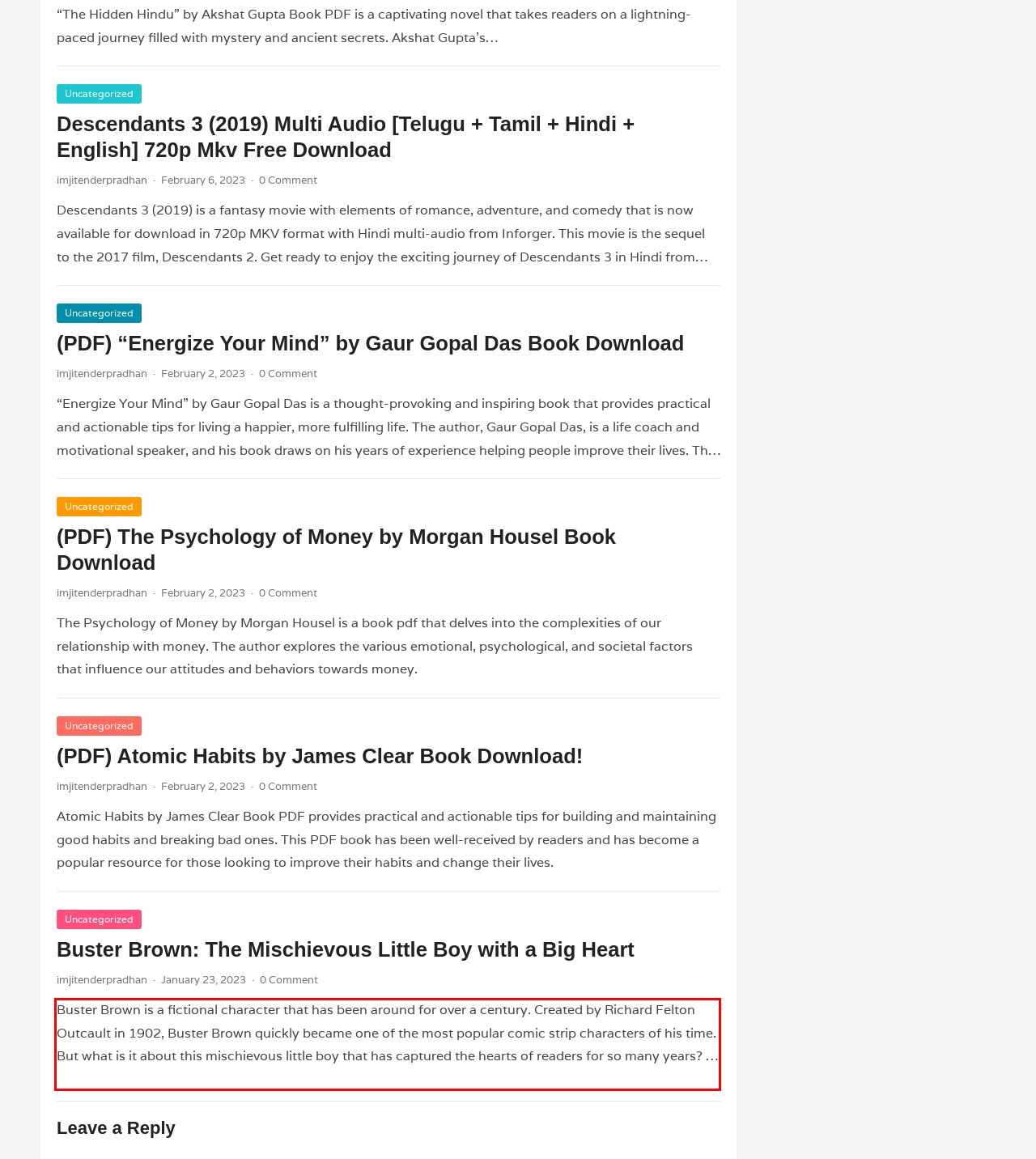Given the screenshot of the webpage, identify the red bounding box, and recognize the text content inside that red bounding box.

Buster Brown is a fictional character that has been around for over a century. Created by Richard Felton Outcault in 1902, Buster Brown quickly became one of the most popular comic strip characters of his time. But what is it about this mischievous little boy that has captured the hearts of readers for so many years? In this blog post, we will delve into the history, personality, and legacy of Buster Brown.